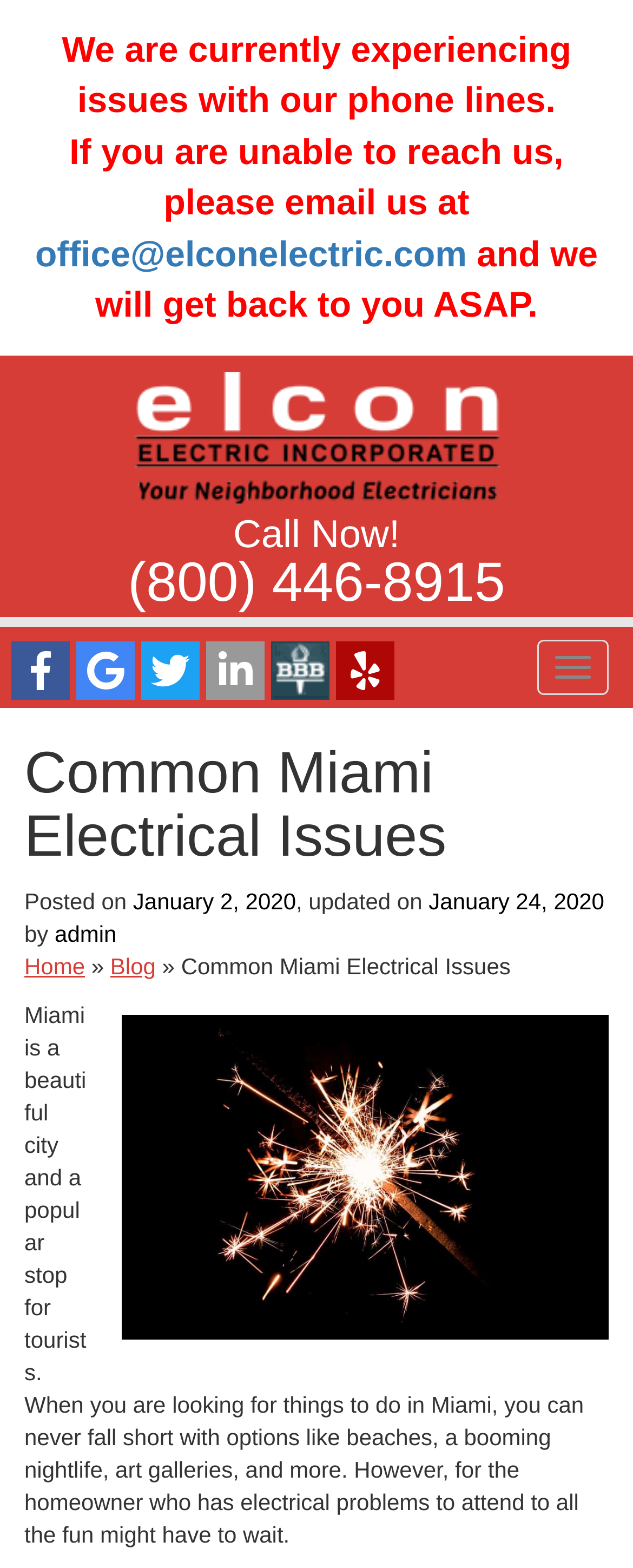Locate the UI element described by Toggle navigation in the provided webpage screenshot. Return the bounding box coordinates in the format (top-left x, top-left y, bottom-right x, bottom-right y), ensuring all values are between 0 and 1.

[0.849, 0.408, 0.962, 0.443]